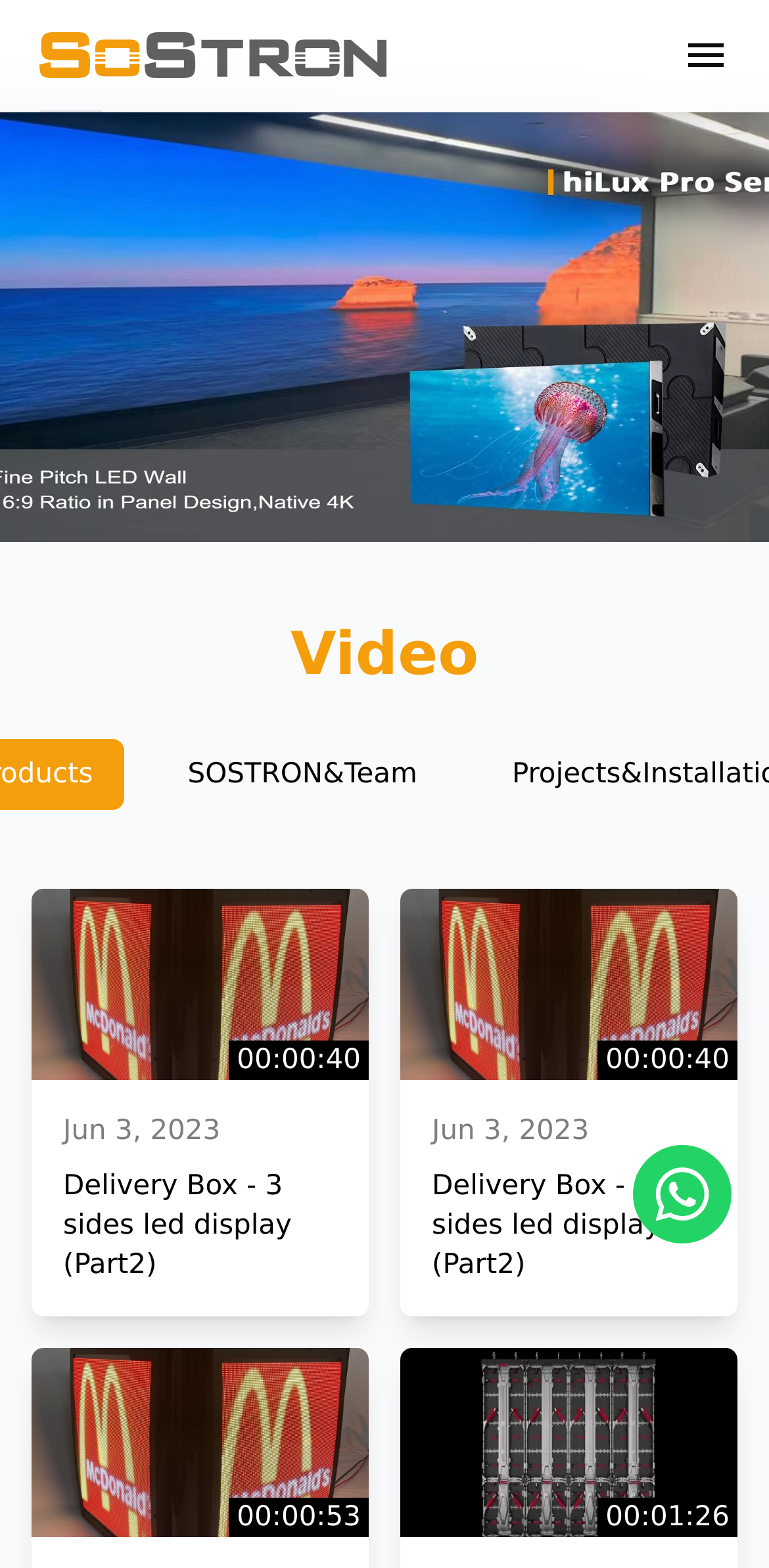Please predict the bounding box coordinates (top-left x, top-left y, bottom-right x, bottom-right y) for the UI element in the screenshot that fits the description: 00:00:53

[0.041, 0.859, 0.479, 0.98]